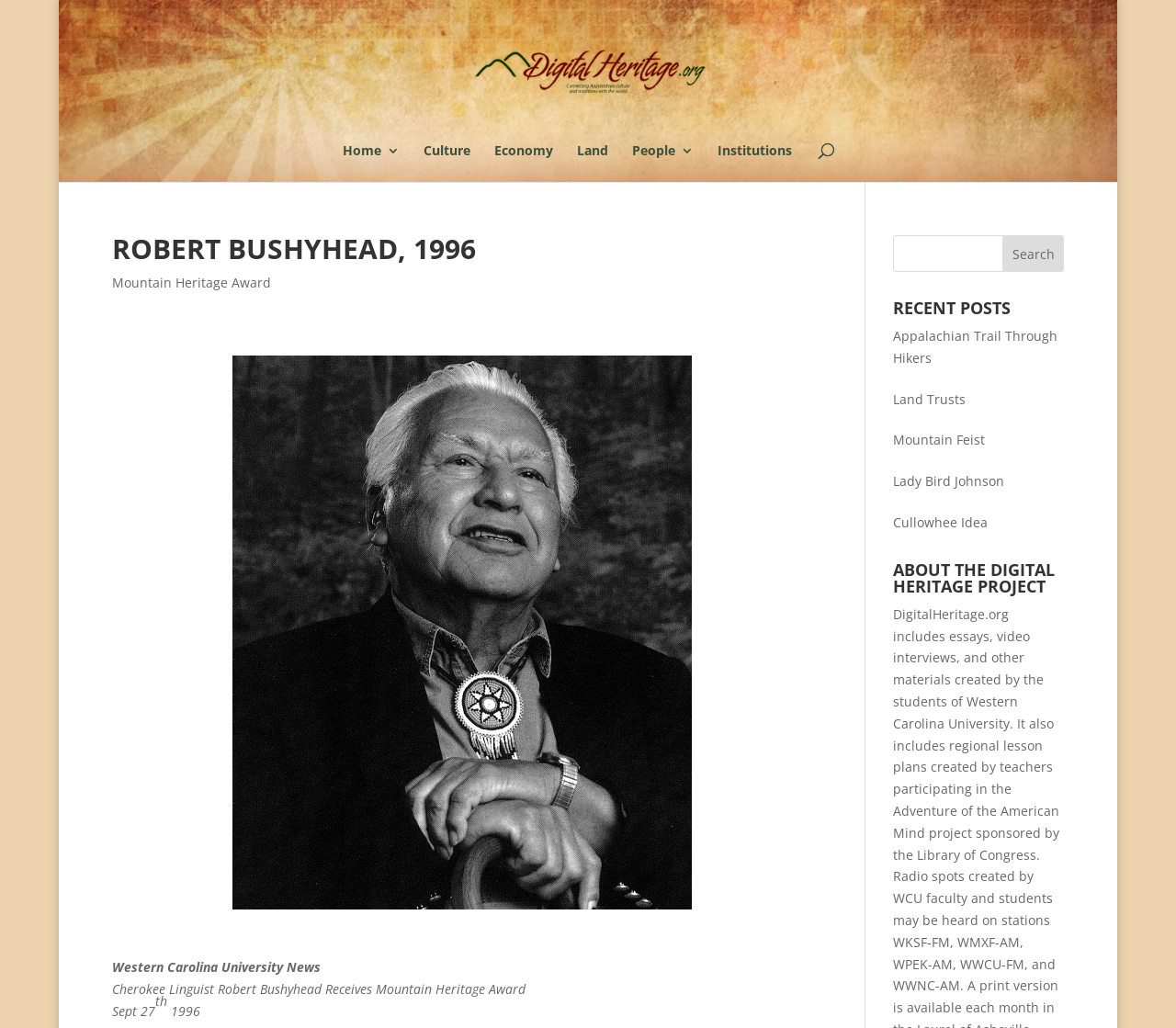Please predict the bounding box coordinates (top-left x, top-left y, bottom-right x, bottom-right y) for the UI element in the screenshot that fits the description: value="Search"

[0.852, 0.229, 0.905, 0.265]